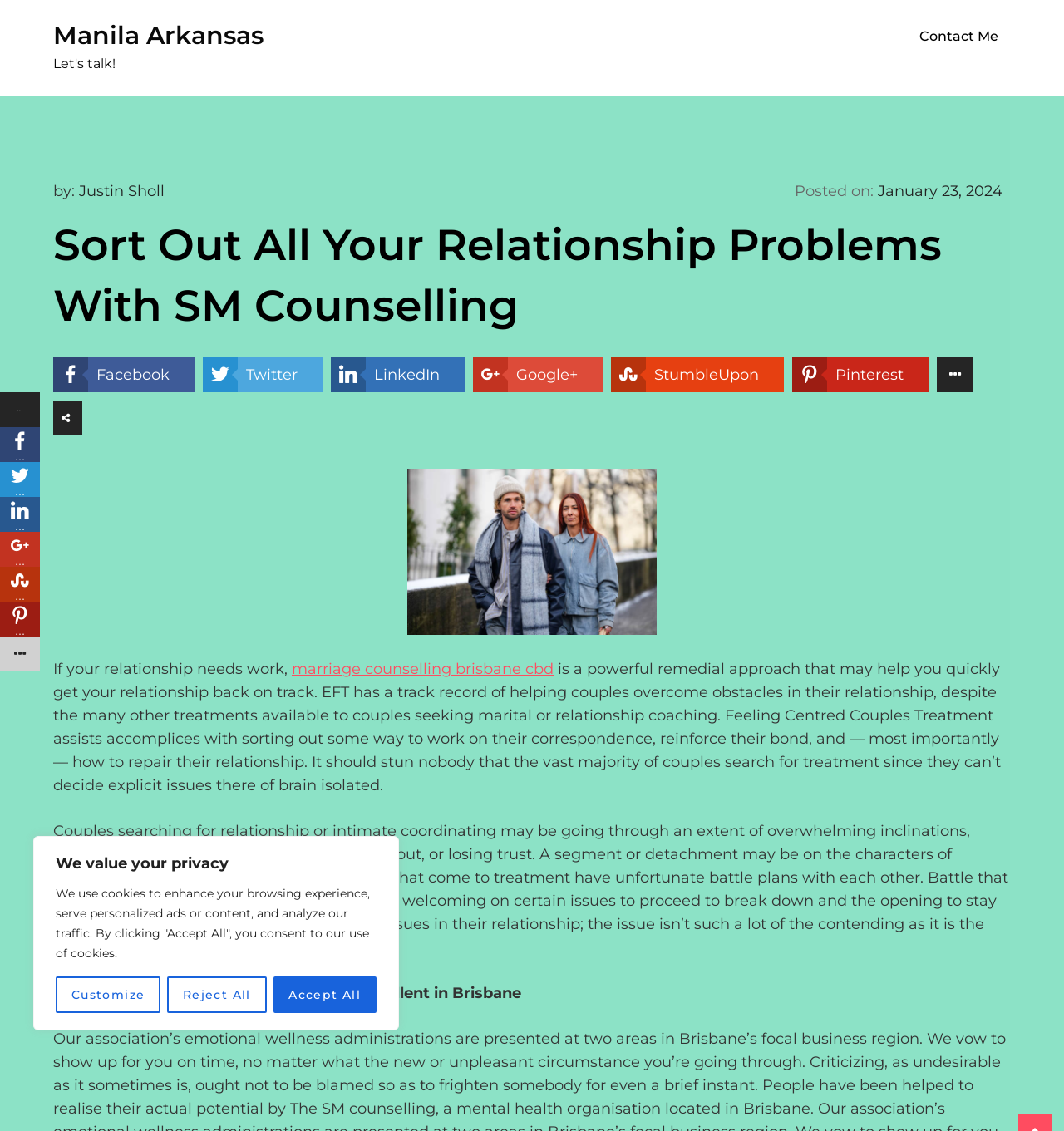Identify the bounding box coordinates for the element you need to click to achieve the following task: "Read more about marriage counselling brisbane cbd". The coordinates must be four float values ranging from 0 to 1, formatted as [left, top, right, bottom].

[0.274, 0.583, 0.52, 0.599]